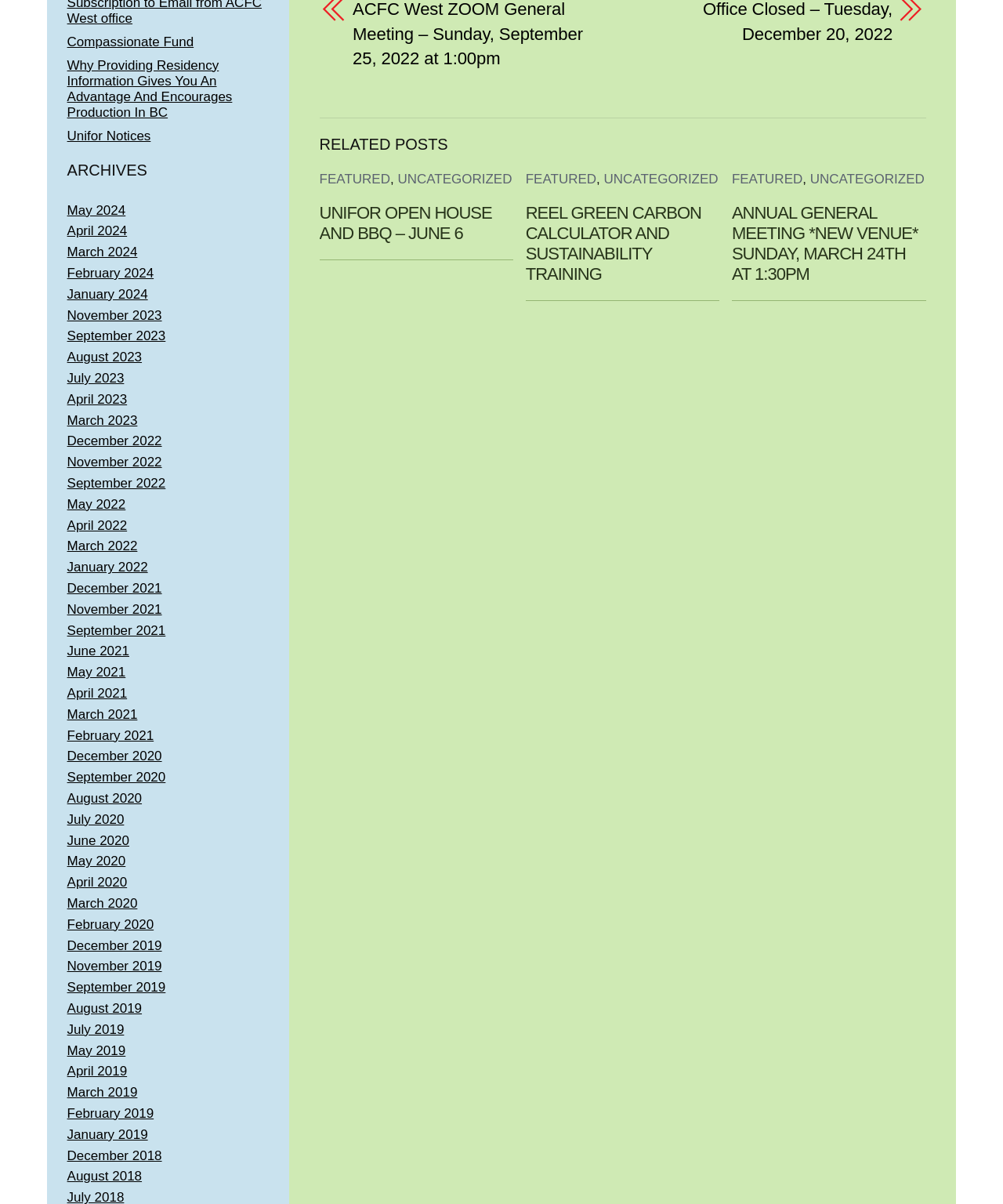What is the earliest month listed in the 'ARCHIVES' section?
Using the visual information from the image, give a one-word or short-phrase answer.

December 2018